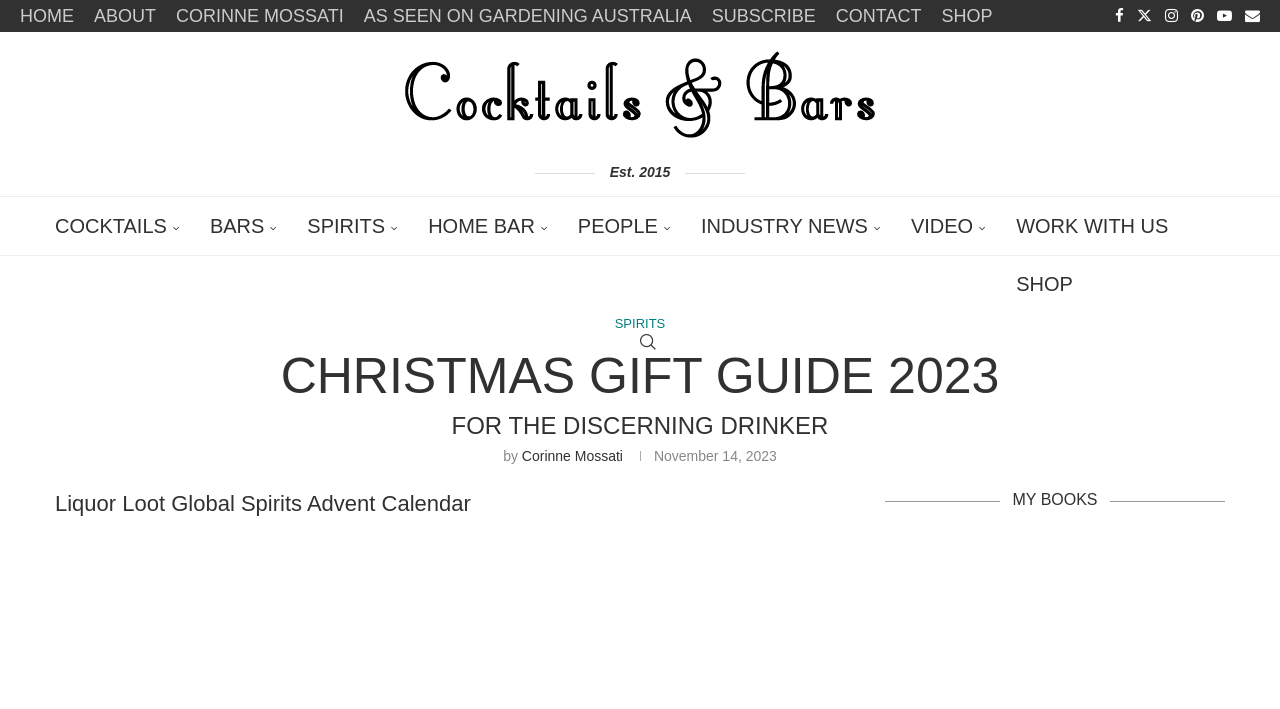How many social media links are at the top of the webpage?
Please elaborate on the answer to the question with detailed information.

I counted the number of social media links at the top of the webpage by looking at the link elements with the text 'Facebook', 'Twitter', 'Instagram', 'Pinterest', 'Youtube', and 'Email', which are all located at the top of the webpage.